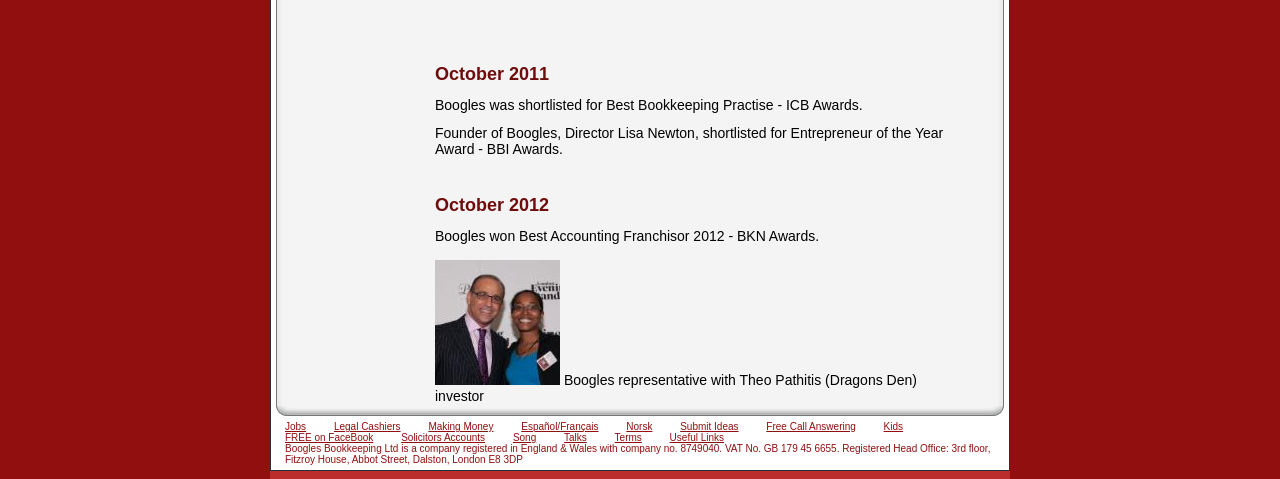Please determine the bounding box coordinates of the element to click on in order to accomplish the following task: "View Solicitors Accounts". Ensure the coordinates are four float numbers ranging from 0 to 1, i.e., [left, top, right, bottom].

[0.313, 0.902, 0.379, 0.925]